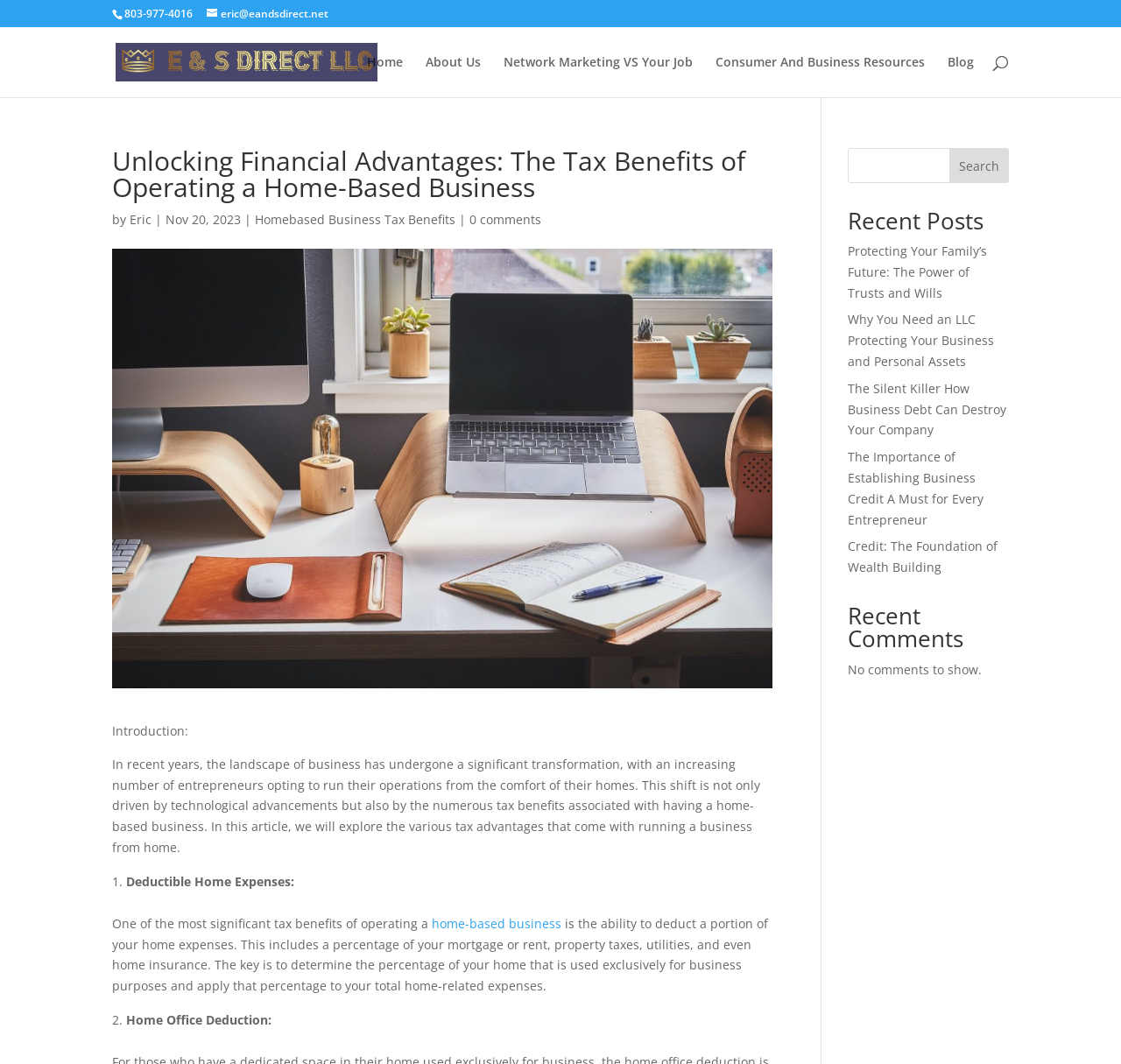How many recent posts are listed on the webpage?
Make sure to answer the question with a detailed and comprehensive explanation.

I looked at the 'Recent Posts' section and counted the number of links, which are 'Protecting Your Family’s Future: The Power of Trusts and Wills', 'Why You Need an LLC Protecting Your Business and Personal Assets', 'The Silent Killer How Business Debt Can Destroy Your Company', 'The Importance of Establishing Business Credit A Must for Every Entrepreneur', and 'Credit: The Foundation of Wealth Building', and found that there are 5 recent posts listed.